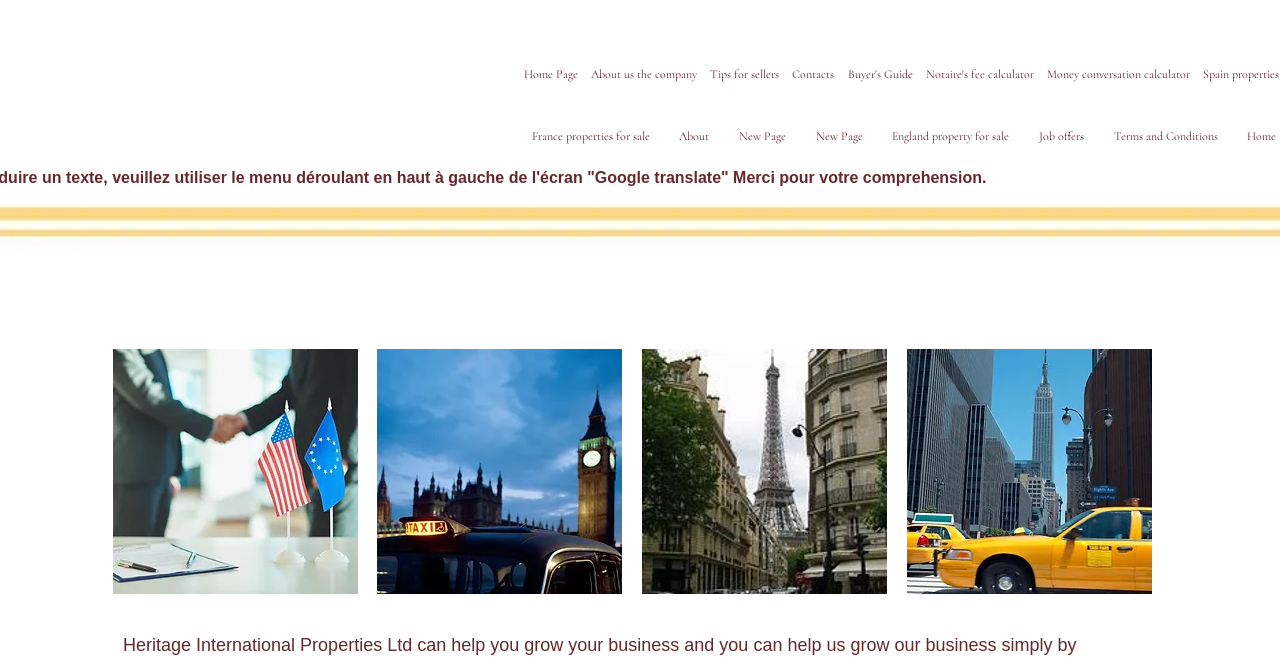Extract the top-level heading from the webpage and provide its text.

Pour traduire un texte, veuillez utiliser le menu déroulant en haut à gauche de l'écran "Google translate" Merci pour votre comprehension.
